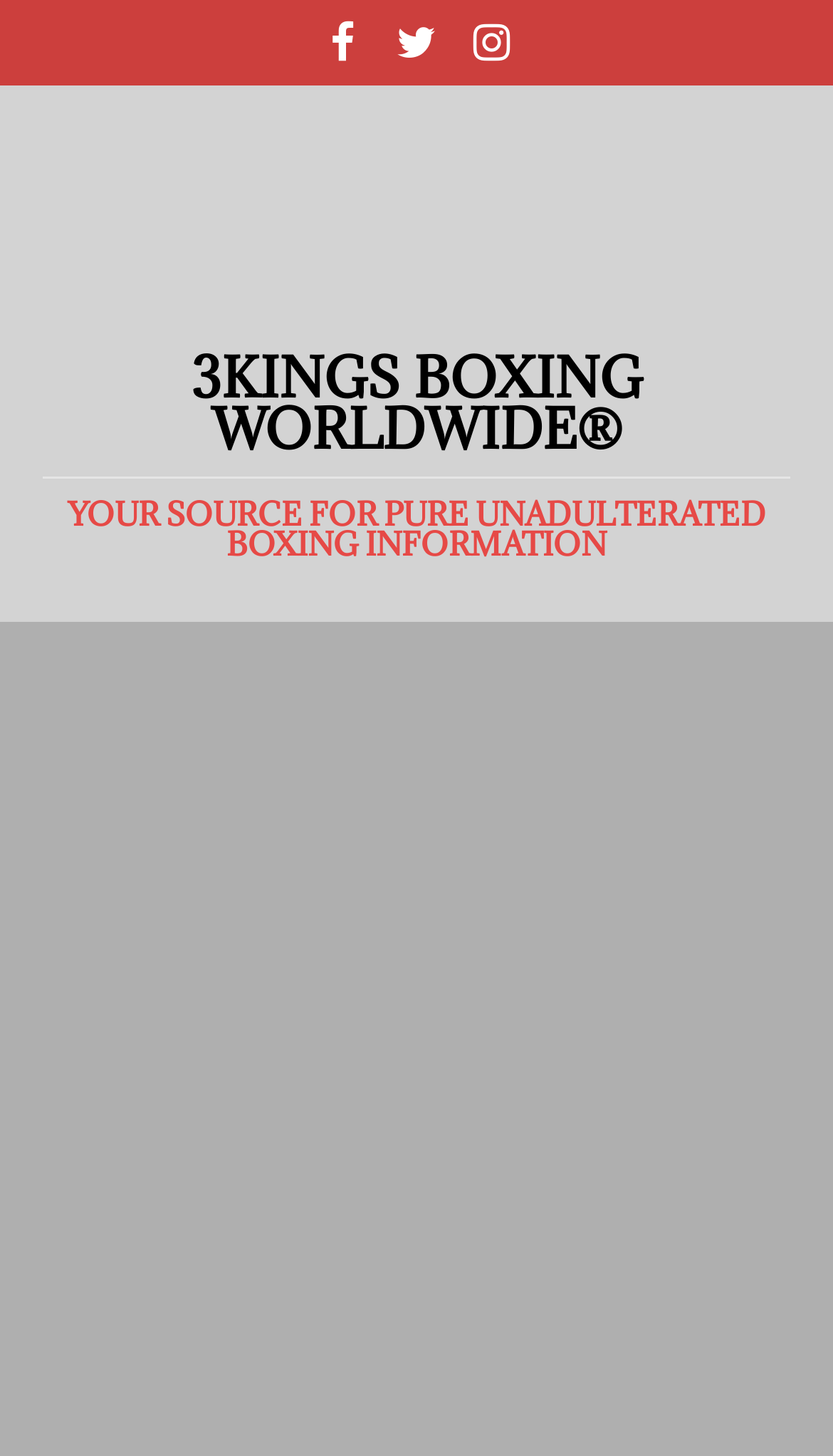Indicate the bounding box coordinates of the clickable region to achieve the following instruction: "Follow 3Kings Boxing on Instagram."

[0.545, 0.0, 0.635, 0.059]